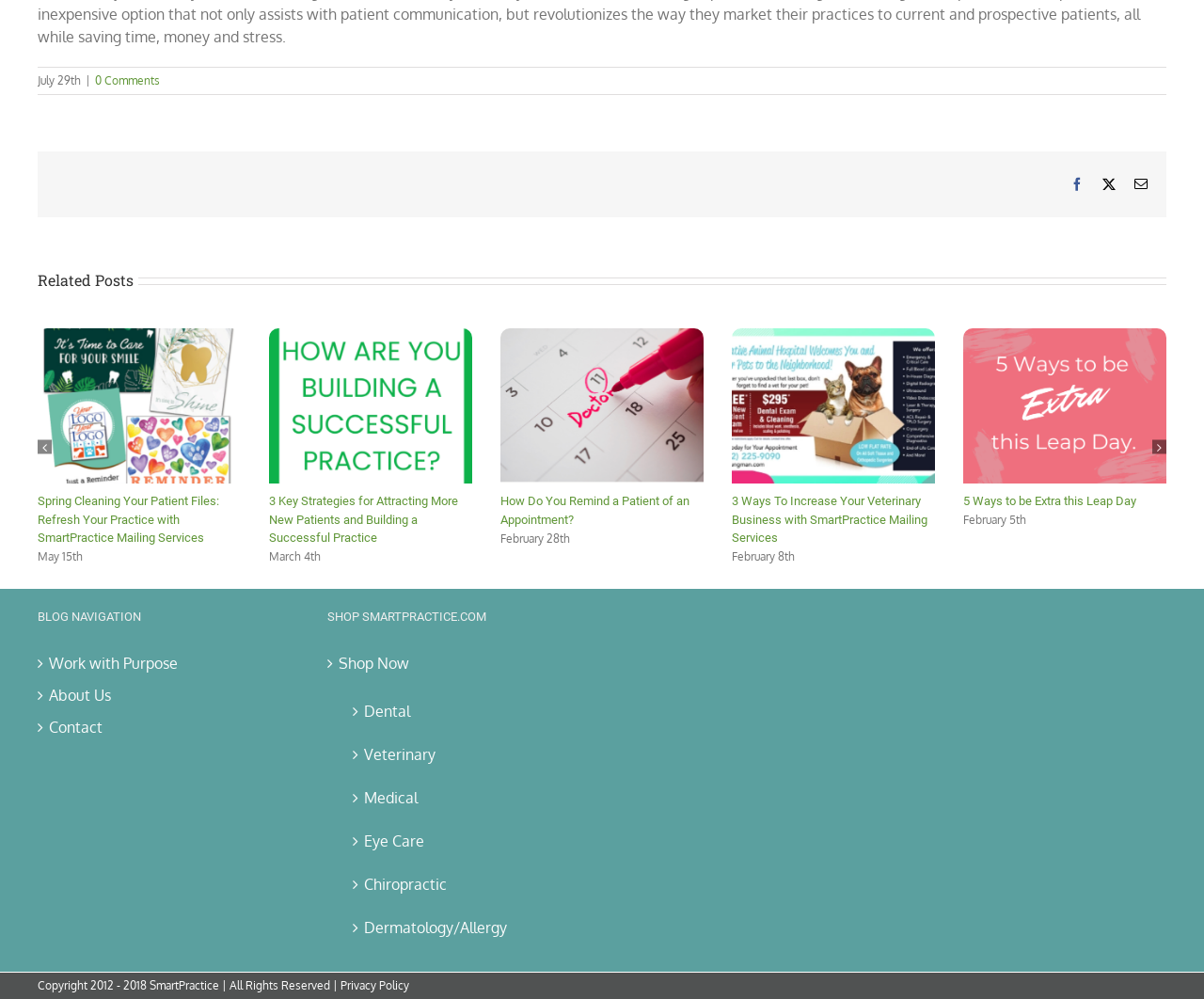Using the element description: "Eye Care", determine the bounding box coordinates. The coordinates should be in the format [left, top, right, bottom], with values between 0 and 1.

[0.302, 0.819, 0.473, 0.853]